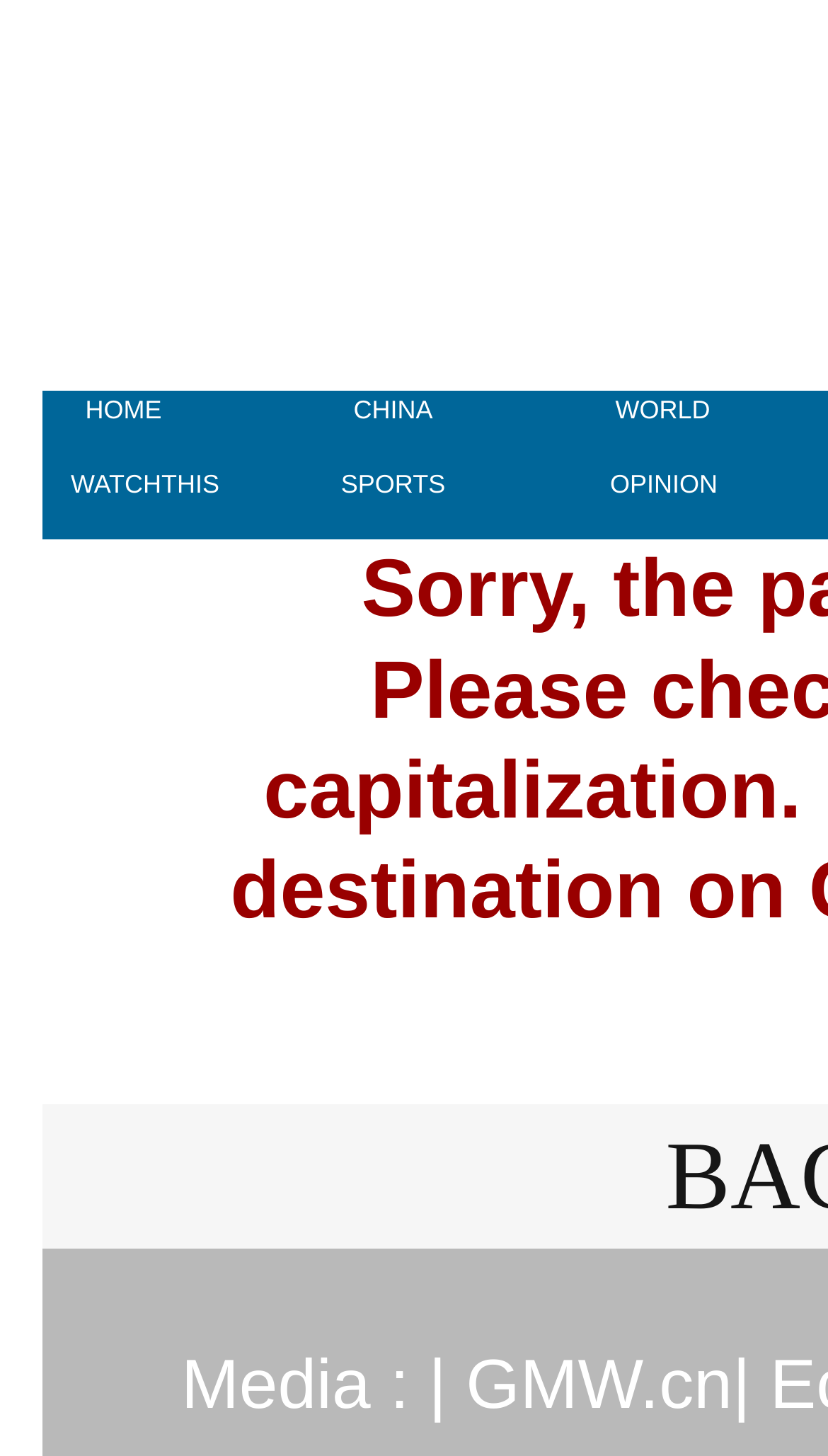Please indicate the bounding box coordinates for the clickable area to complete the following task: "read news about china". The coordinates should be specified as four float numbers between 0 and 1, i.e., [left, top, right, bottom].

[0.377, 0.269, 0.538, 0.297]